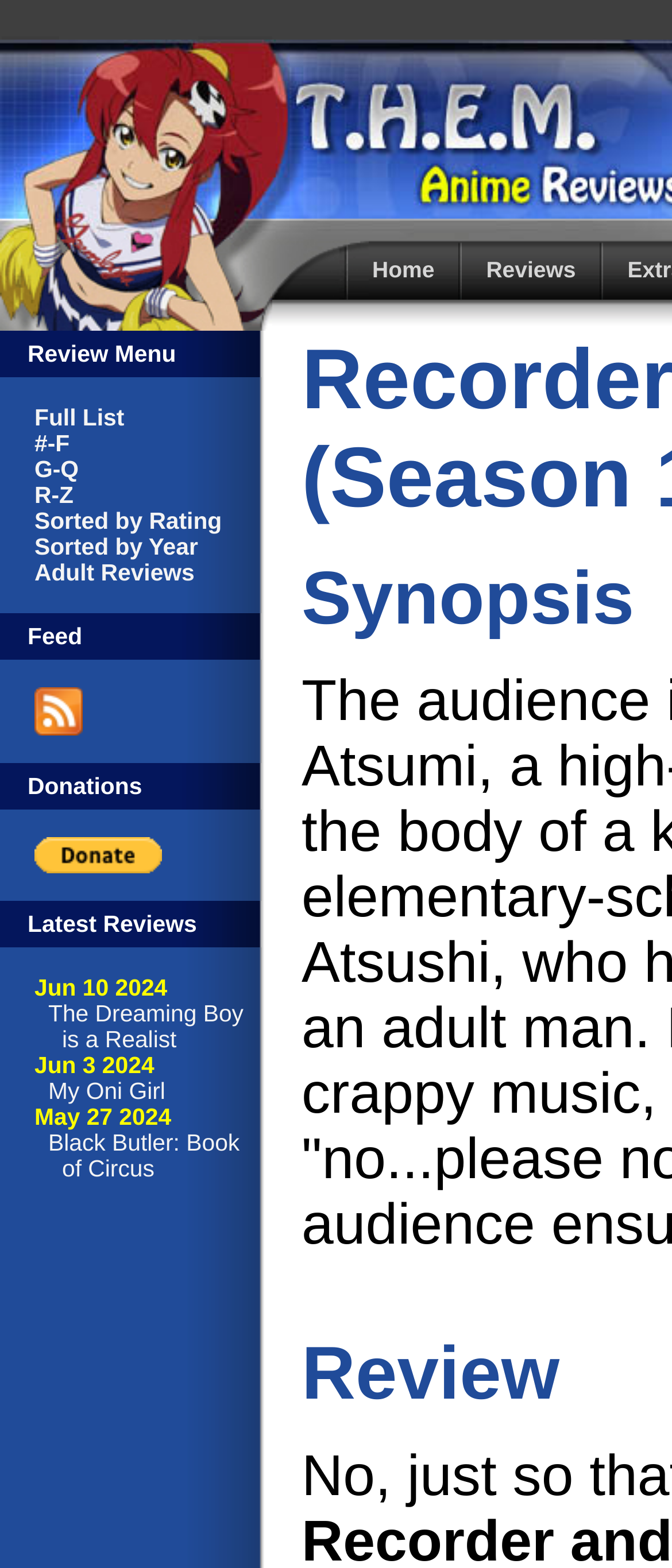Locate the bounding box coordinates of the element that needs to be clicked to carry out the instruction: "Subscribe to THEM Anime Reviews". The coordinates should be given as four float numbers ranging from 0 to 1, i.e., [left, top, right, bottom].

[0.051, 0.456, 0.123, 0.472]